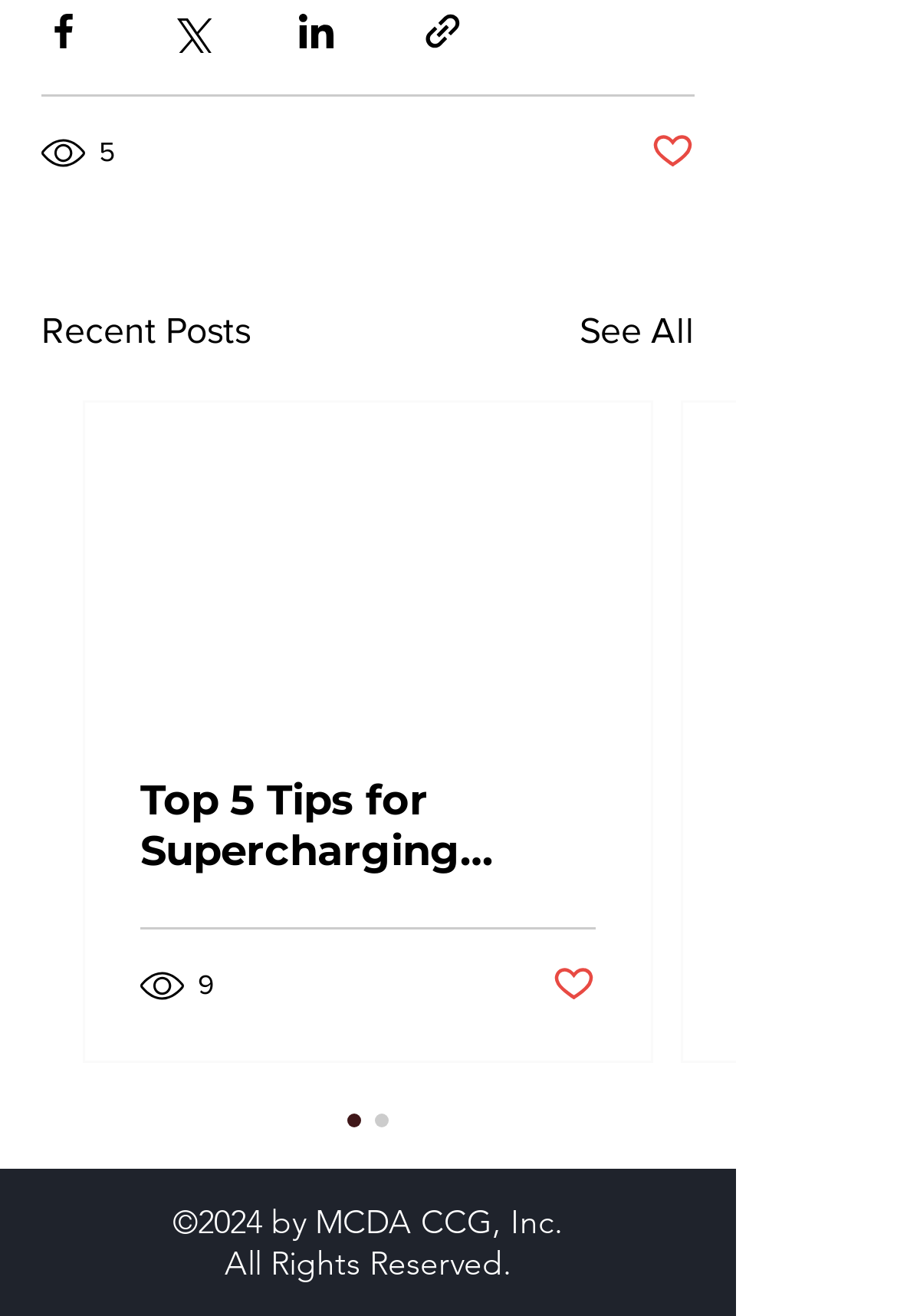Determine the bounding box coordinates in the format (top-left x, top-left y, bottom-right x, bottom-right y). Ensure all values are floating point numbers between 0 and 1. Identify the bounding box of the UI element described by: parent_node: WEBSITE name="url"

None